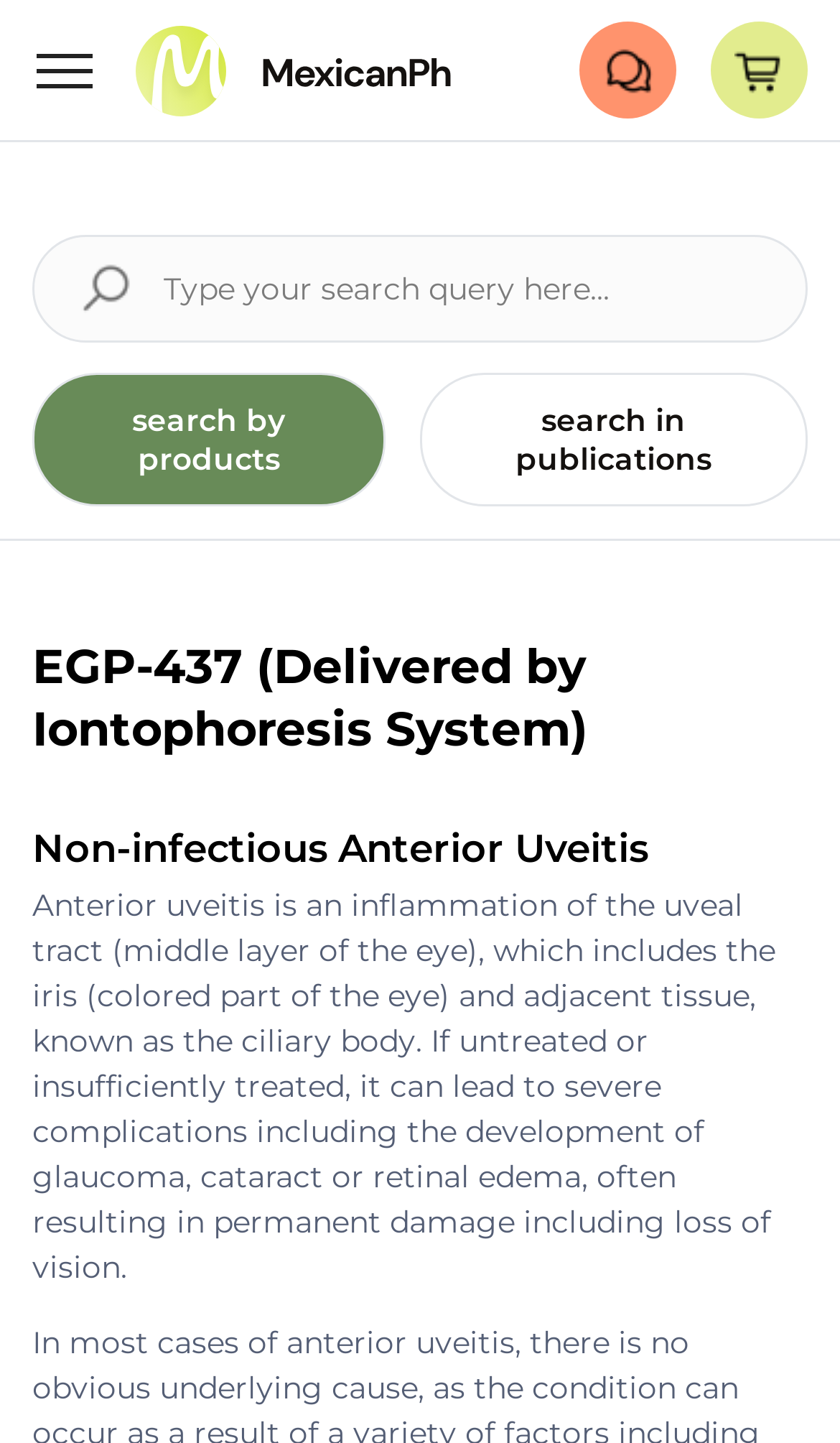How can I search for products on this website?
Please provide a single word or phrase as your answer based on the screenshot.

Type query in search box